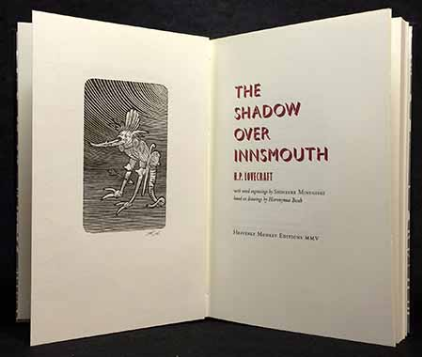Give a detailed account of the visual elements in the image.

The image showcases the opening pages of a special edition of "The Shadow Over Innsmouth," authored by H.P. Lovecraft. This particular edition features striking wood engravings by Shinsuke Minegishi, which add an artistic layer to the classic text. The pages are displayed open, revealing an intricate illustration that captures a character reminiscent of Lovecraft’s eerie narratives, alongside the title printed in bold red letters. The precision in typography and the overall aesthetic reflect a commitment to high-quality production, evident in the fine details of the book's layout. This publication is a product of Heavenly Monkey Editions, highlighting the blend of literature and art within a beautifully crafted book.